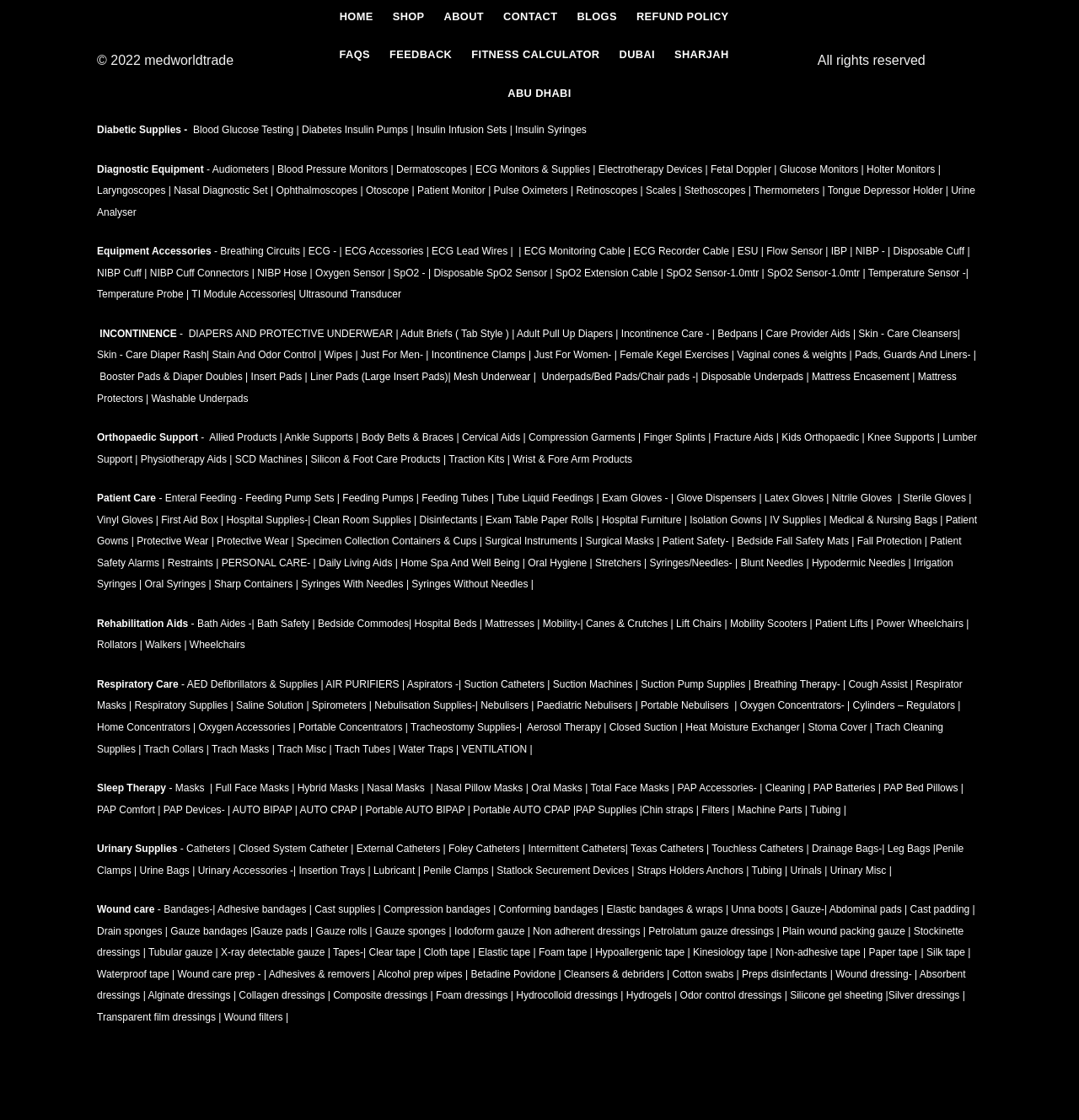What is the last medical equipment category listed?
Using the image as a reference, deliver a detailed and thorough answer to the question.

The last medical equipment category listed on the webpage is 'Urine Analyser', which is a link that can be found at the bottom of the list of medical equipment categories. It is the last item in the list.